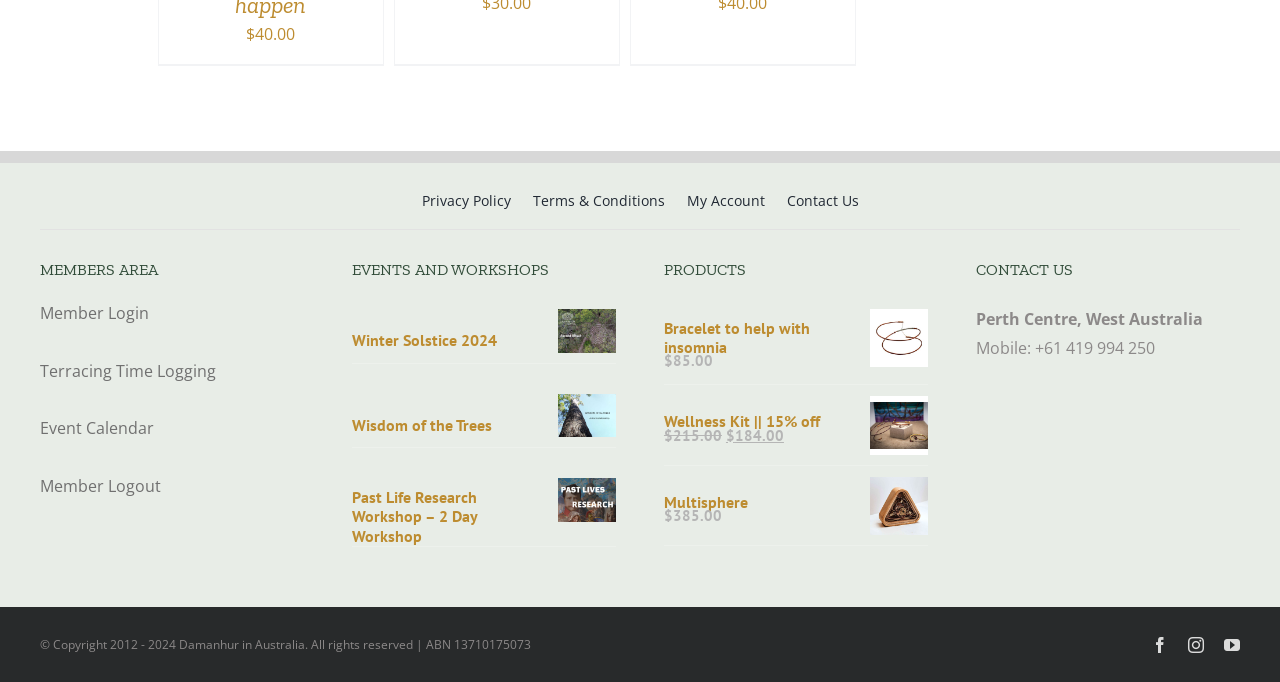Please identify the bounding box coordinates for the region that you need to click to follow this instruction: "View Winter Solstice 2024 event".

[0.275, 0.484, 0.388, 0.514]